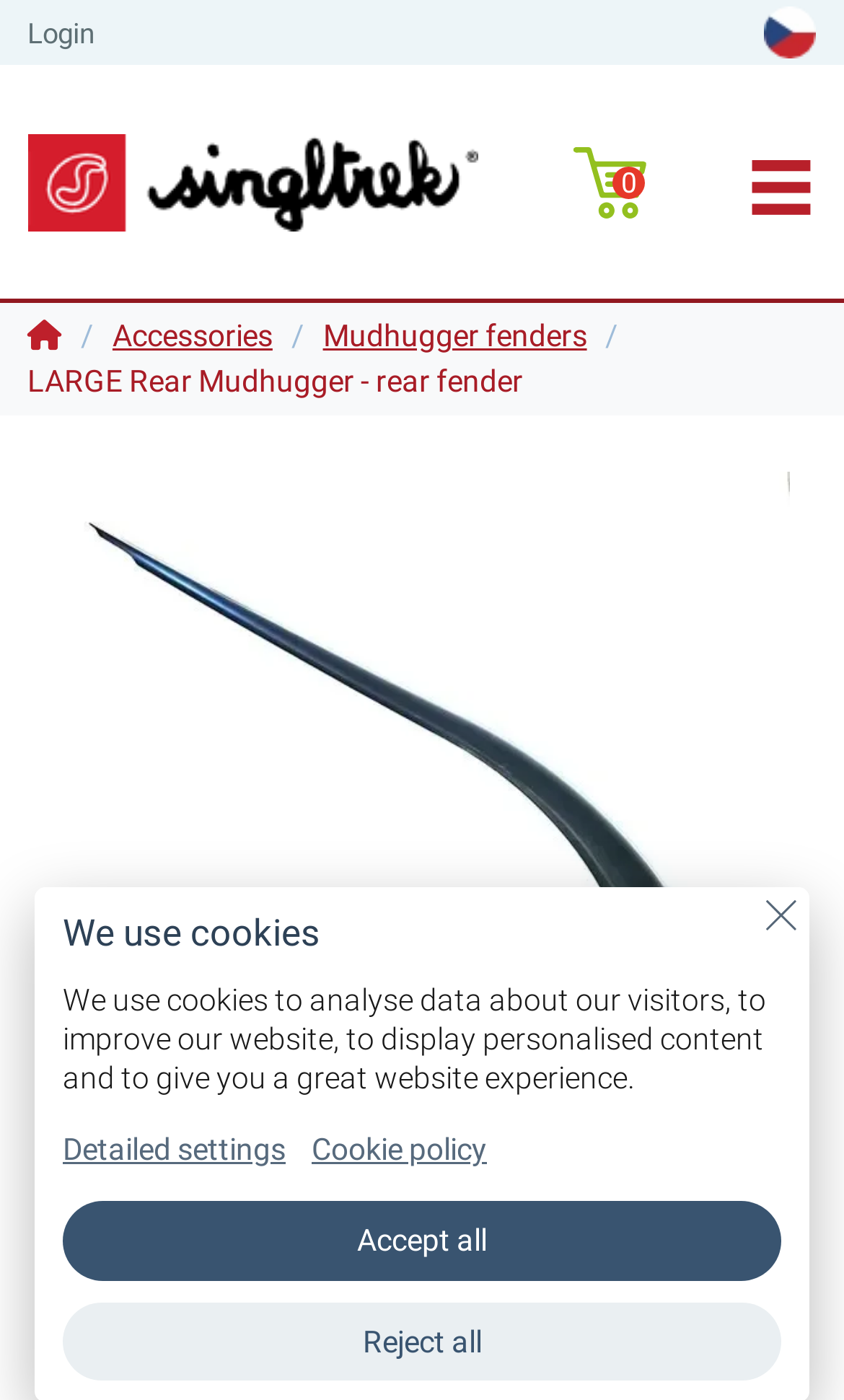Elaborate on the different components and information displayed on the webpage.

This webpage is an e-commerce page for a product called "LARGE Rear Mudhugger - rear fender". At the top right corner, there is a "Close" link and a Czech language option with a flag icon. Below the language option, there are links to "Login" and a blank link. 

On the top left side, there is a cookie notification section with a brief description of the website's cookie policy and links to "Detailed settings" and "Cookie policy". Below this section, there are two buttons to "Accept all" or "Reject all" cookies.

In the main content area, there is a breadcrumb navigation menu with links to "Accessories", "Mudhugger fenders", and the current product page. The product name "LARGE Rear Mudhugger - rear fender" is displayed prominently in the middle of the page, with three identical images of the product placed horizontally across the page. 

At the bottom of the page, there is a shopping cart icon with a "0" indicator, and a button with a shopping cart icon.